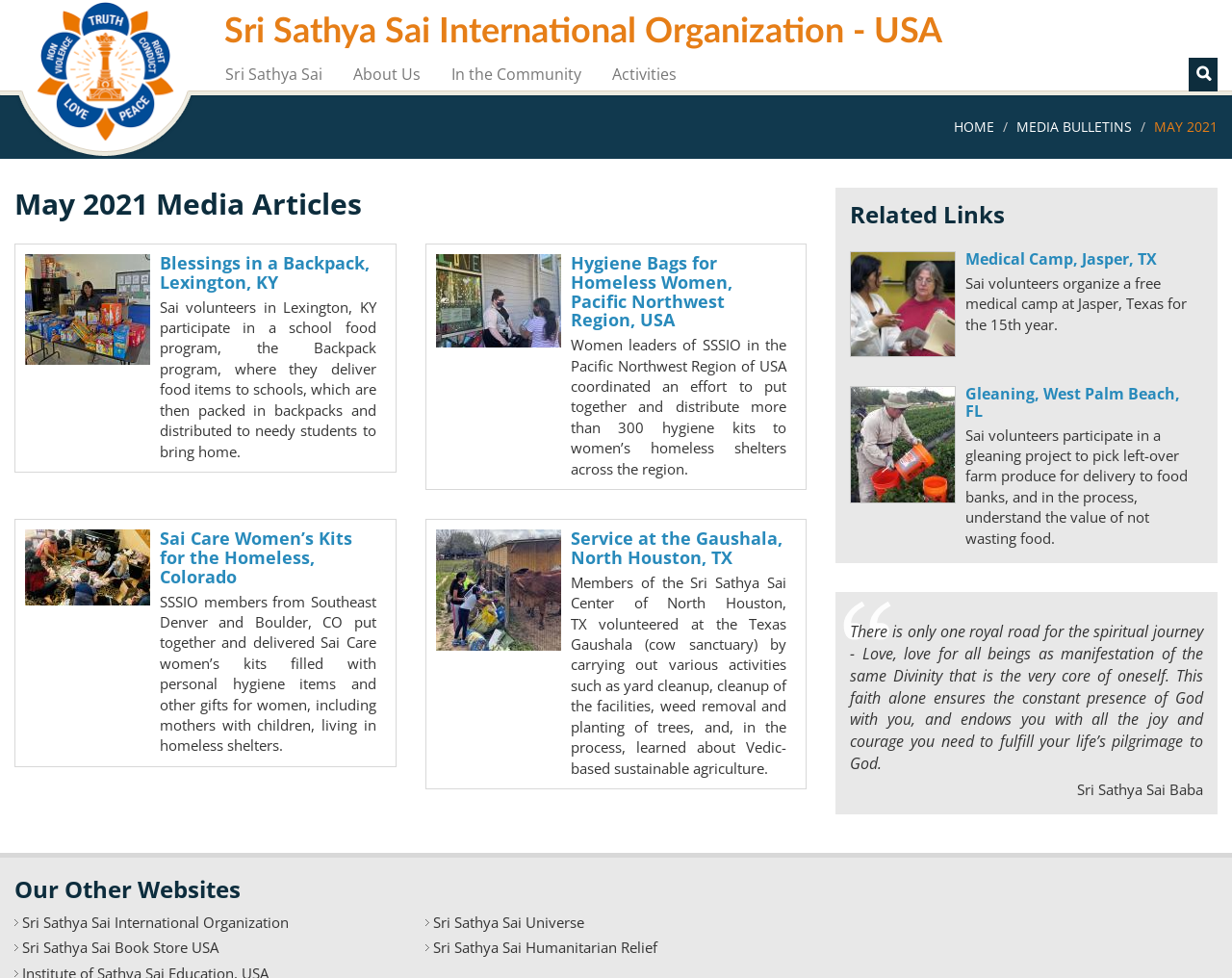Describe every aspect of the webpage comprehensively.

The webpage is about the Sri Sathya Sai International Organization - USA, specifically showcasing media articles from May 2021. At the top, there is a navigation menu with links to "HOME", "MEDIA BULLETINS", and "MAY 2021". Below this, there is a heading "May 2021 Media Articles" followed by a series of articles, each with a heading, a brief description, and an accompanying image.

The articles are arranged in a grid-like structure, with three columns. Each article has a heading, a brief description, and an image. The headings are "Blessings in a Backpack, Lexington, KY", "Hygiene Bags for Homeless Women, Pacific Northwest Region, USA", "Sai Care Women’s Kits for the Homeless, Colorado", "Service at the Gaushala, North Houston, TX", "Medical Camp, Jasper, TX", and "Gleaning, West Palm Beach, FL". The descriptions provide a brief summary of each article, and the images are related to the content of each article.

On the right-hand side, there is a section titled "Related Links" with links to other articles, including "Medical Camp, Jasper, TX" and "Gleaning, West Palm Beach, FL". Below this, there is a quote from Sri Sathya Sai Baba, followed by a section titled "Our Other Websites" with links to other websites related to the organization.

At the very bottom, there is a footer section with links to other websites, including the Sri Sathya Sai International Organization, Sri Sathya Sai Book Store USA, Sri Sathya Sai Universe, and Sri Sathya Sai Humanitarian Relief.